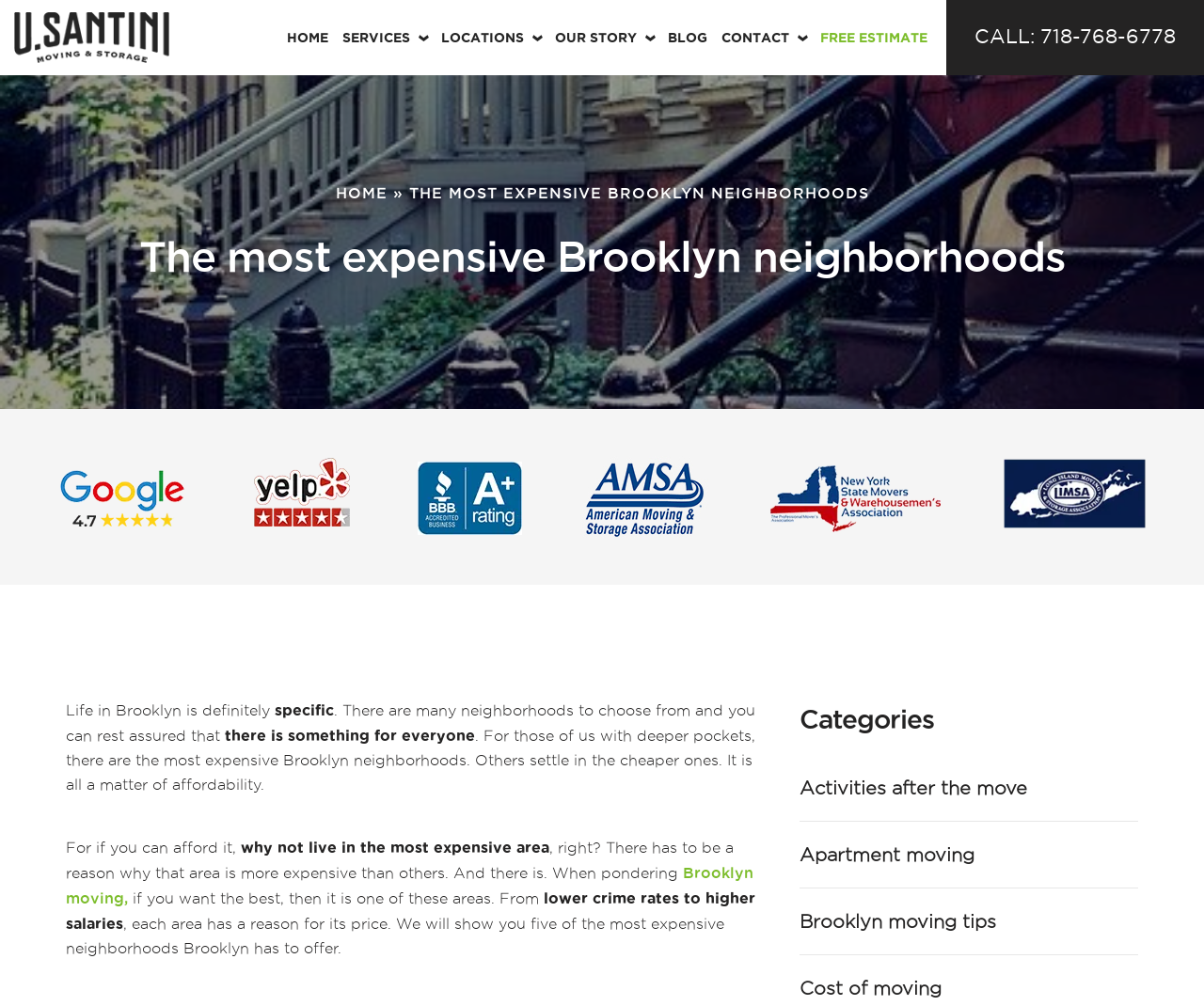Can you look at the image and give a comprehensive answer to the question:
What is the topic of the categories section?

The categories section is located at the bottom of the webpage and lists several links related to moving, such as 'Activities after the move', 'Apartment moving', 'Brooklyn moving tips', and 'Cost of moving'. This suggests that the topic of the categories section is moving.